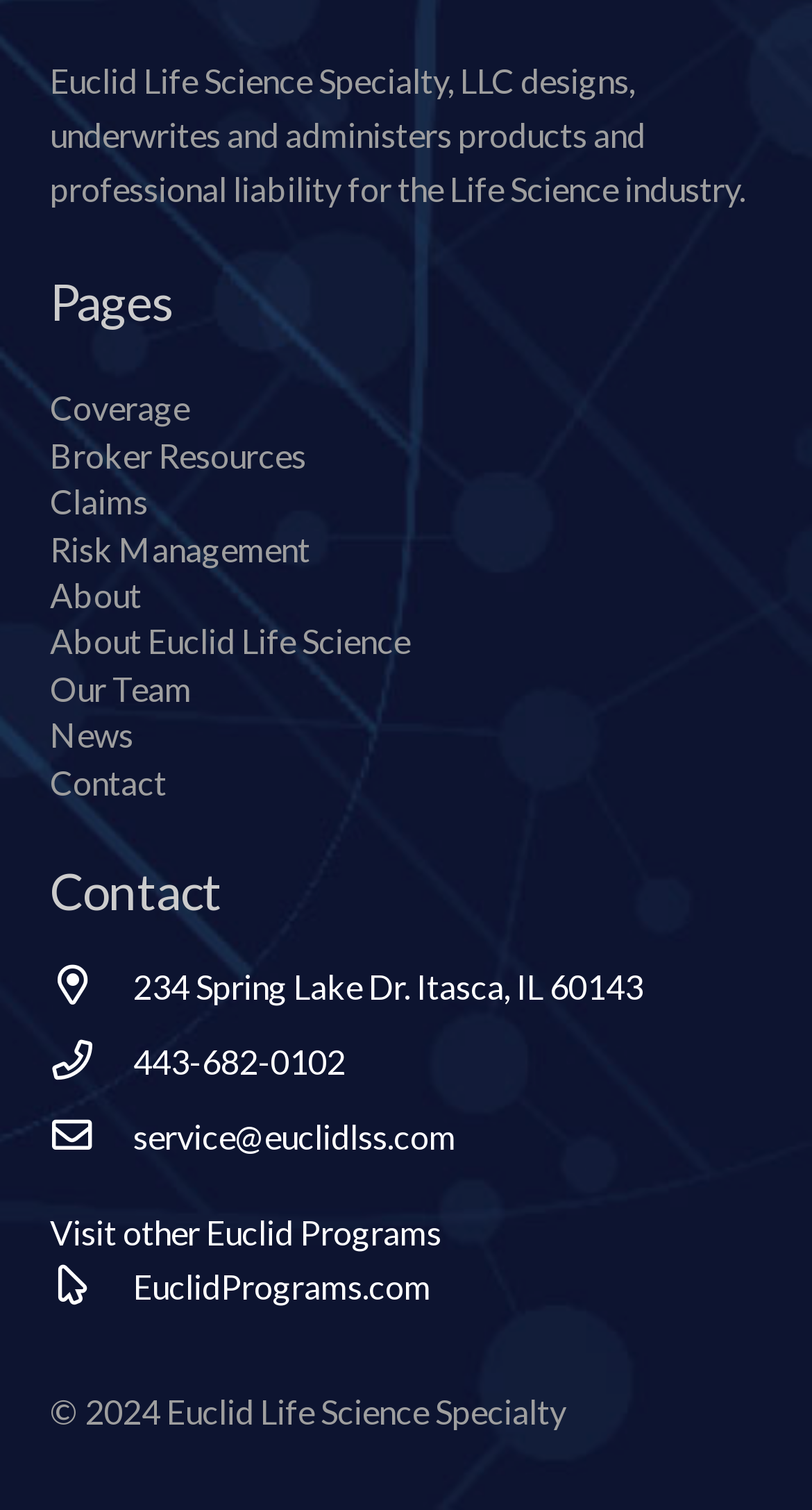Please specify the bounding box coordinates of the clickable region to carry out the following instruction: "Visit About Euclid Life Science". The coordinates should be four float numbers between 0 and 1, in the format [left, top, right, bottom].

[0.062, 0.412, 0.505, 0.438]